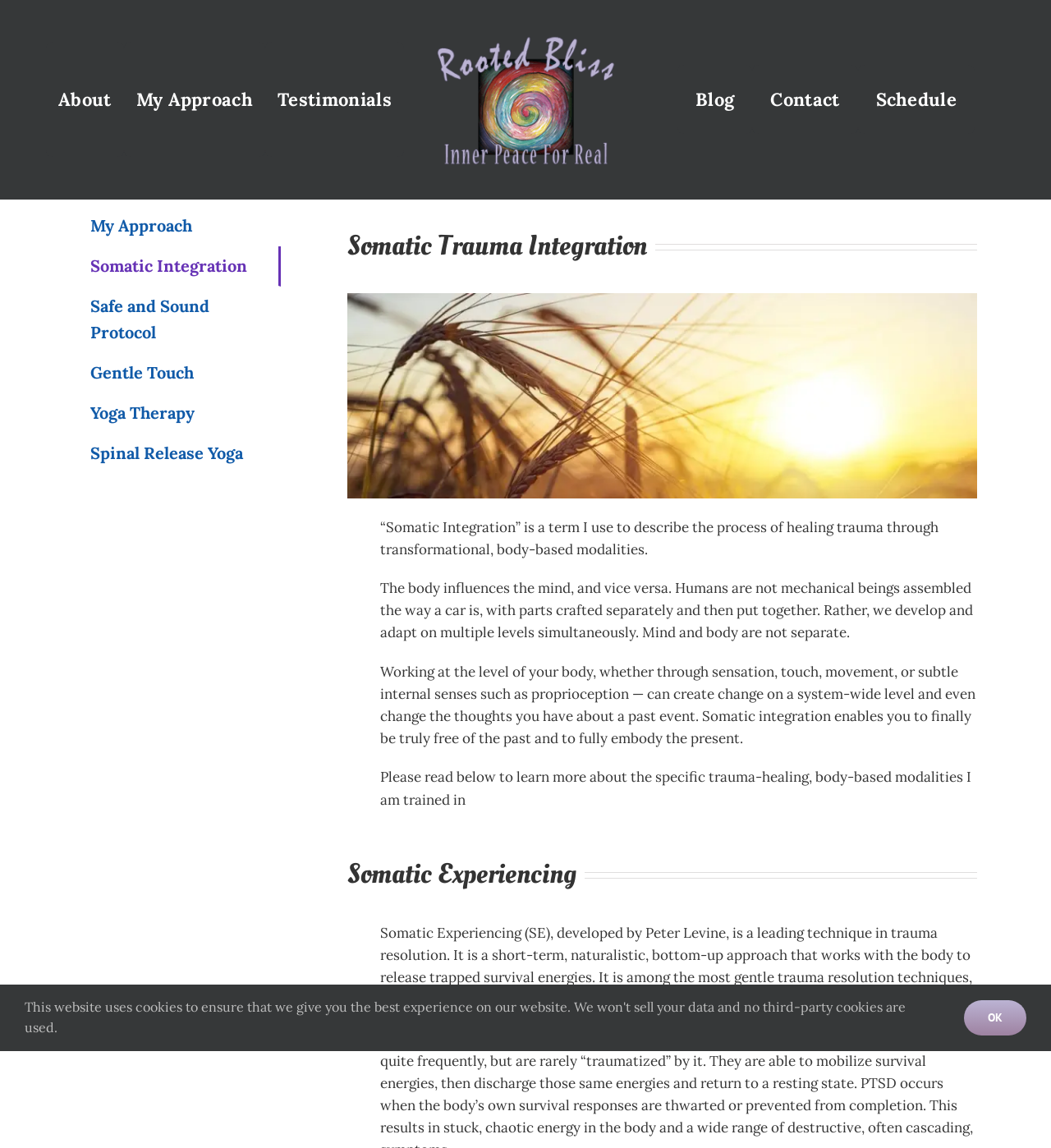What is Somatic Integration?
Using the visual information, answer the question in a single word or phrase.

healing trauma through transformational, body-based modalities